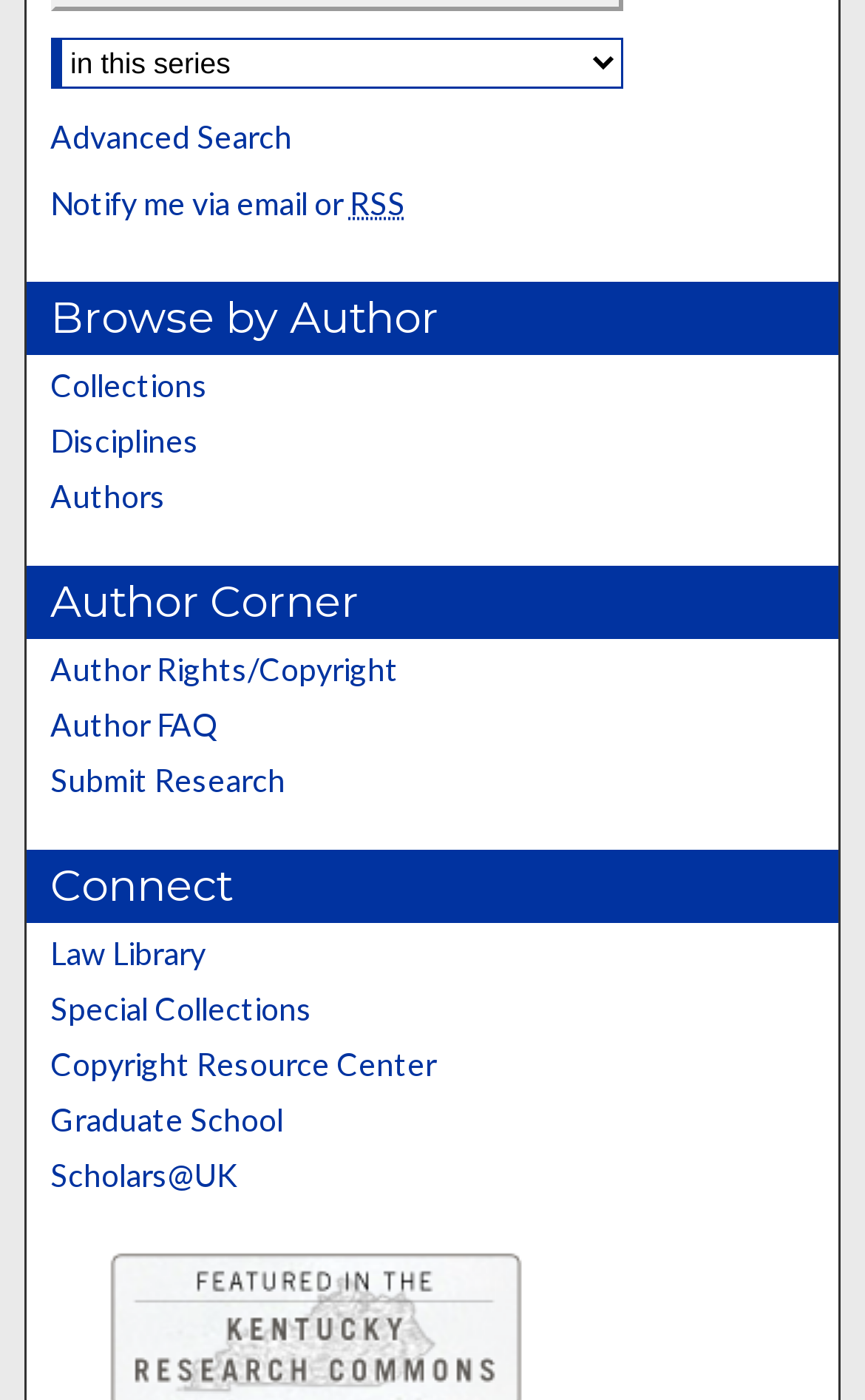Bounding box coordinates are specified in the format (top-left x, top-left y, bottom-right x, bottom-right y). All values are floating point numbers bounded between 0 and 1. Please provide the bounding box coordinate of the region this sentence describes: Author Rights/Copyright

[0.058, 0.464, 0.942, 0.491]